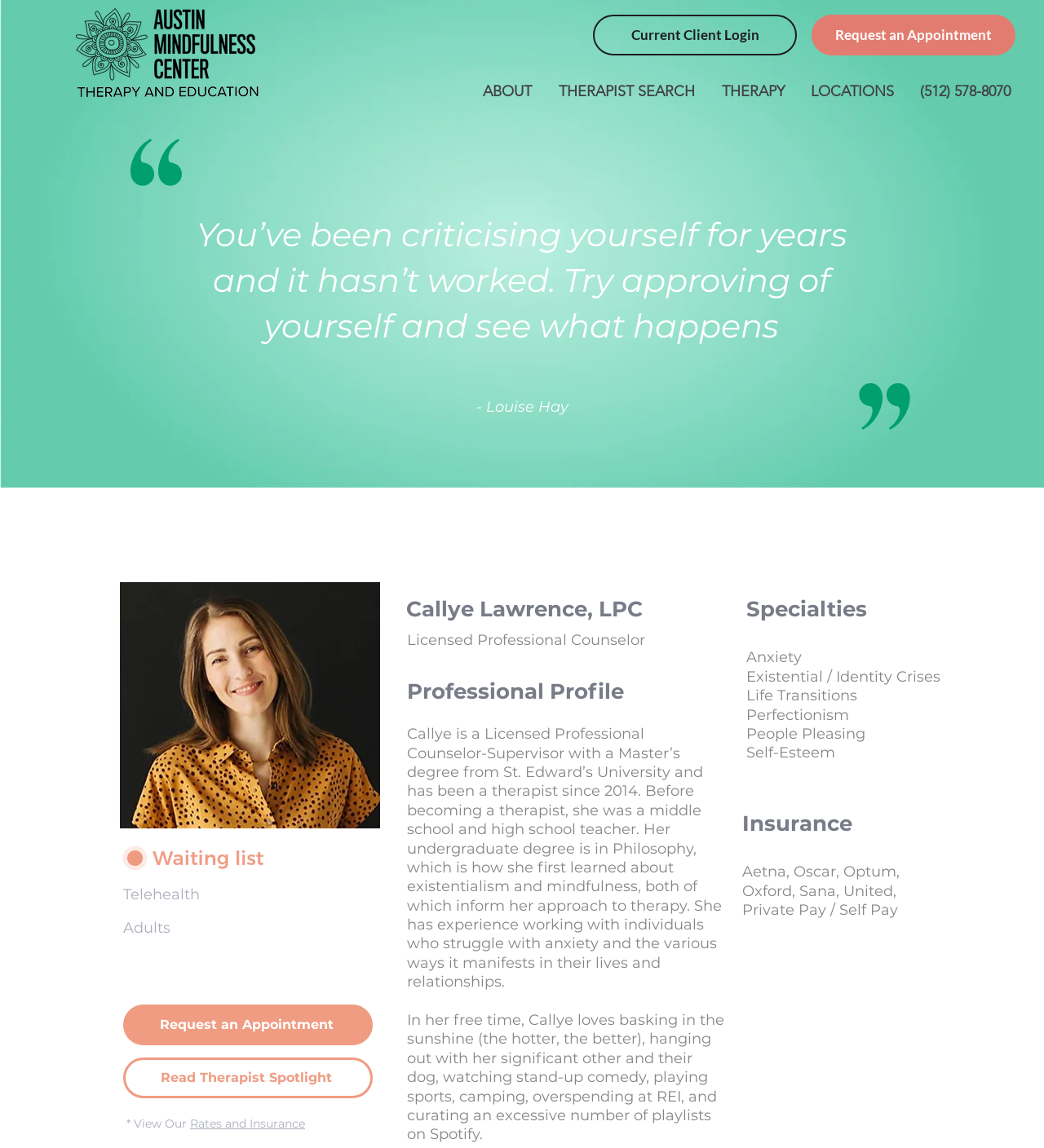Please identify the bounding box coordinates of the element's region that should be clicked to execute the following instruction: "Click the 'Request an Appointment' link". The bounding box coordinates must be four float numbers between 0 and 1, i.e., [left, top, right, bottom].

[0.777, 0.013, 0.973, 0.048]